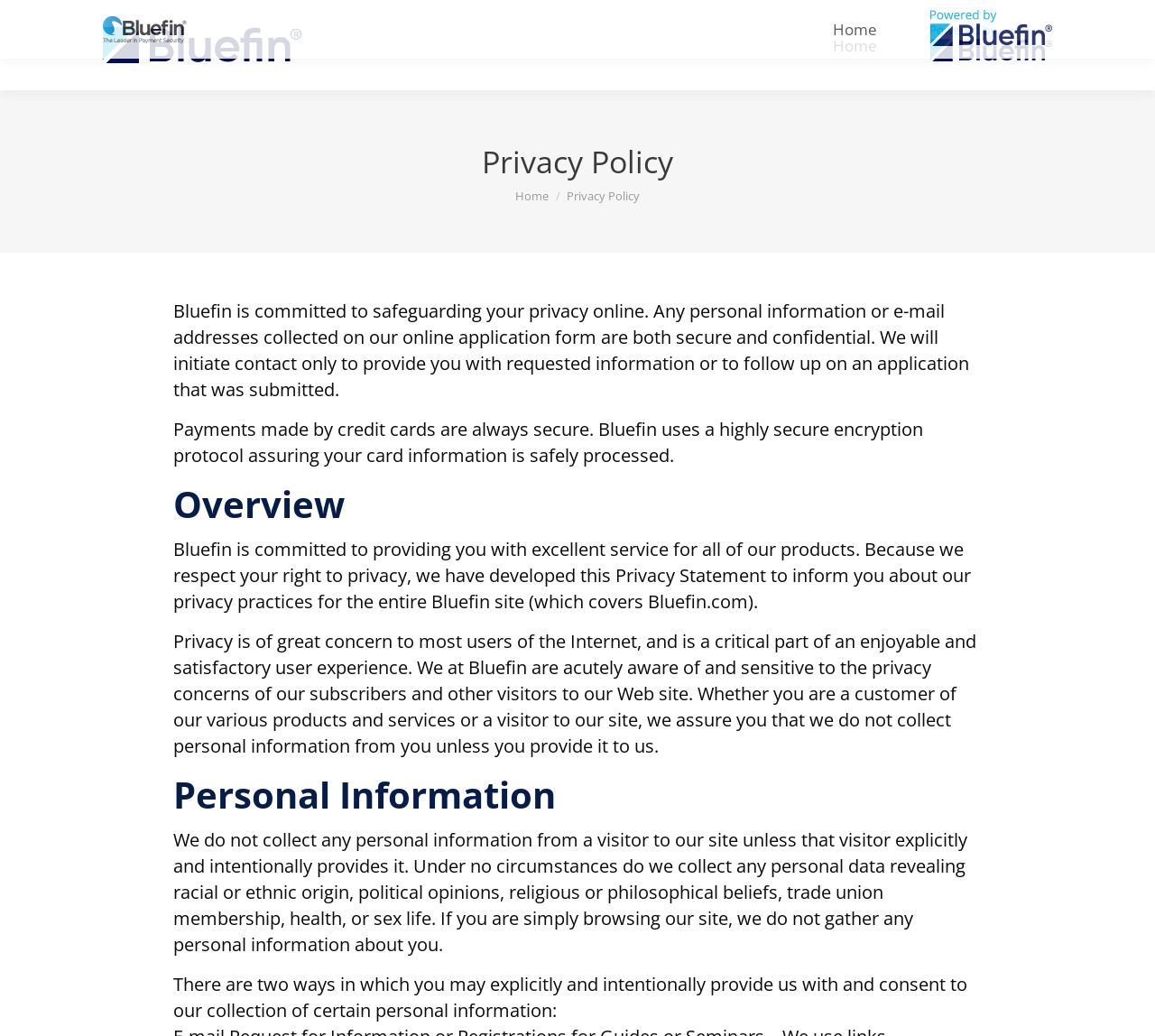Find the coordinates for the bounding box of the element with this description: "Home".

[0.718, 0.016, 0.762, 0.071]